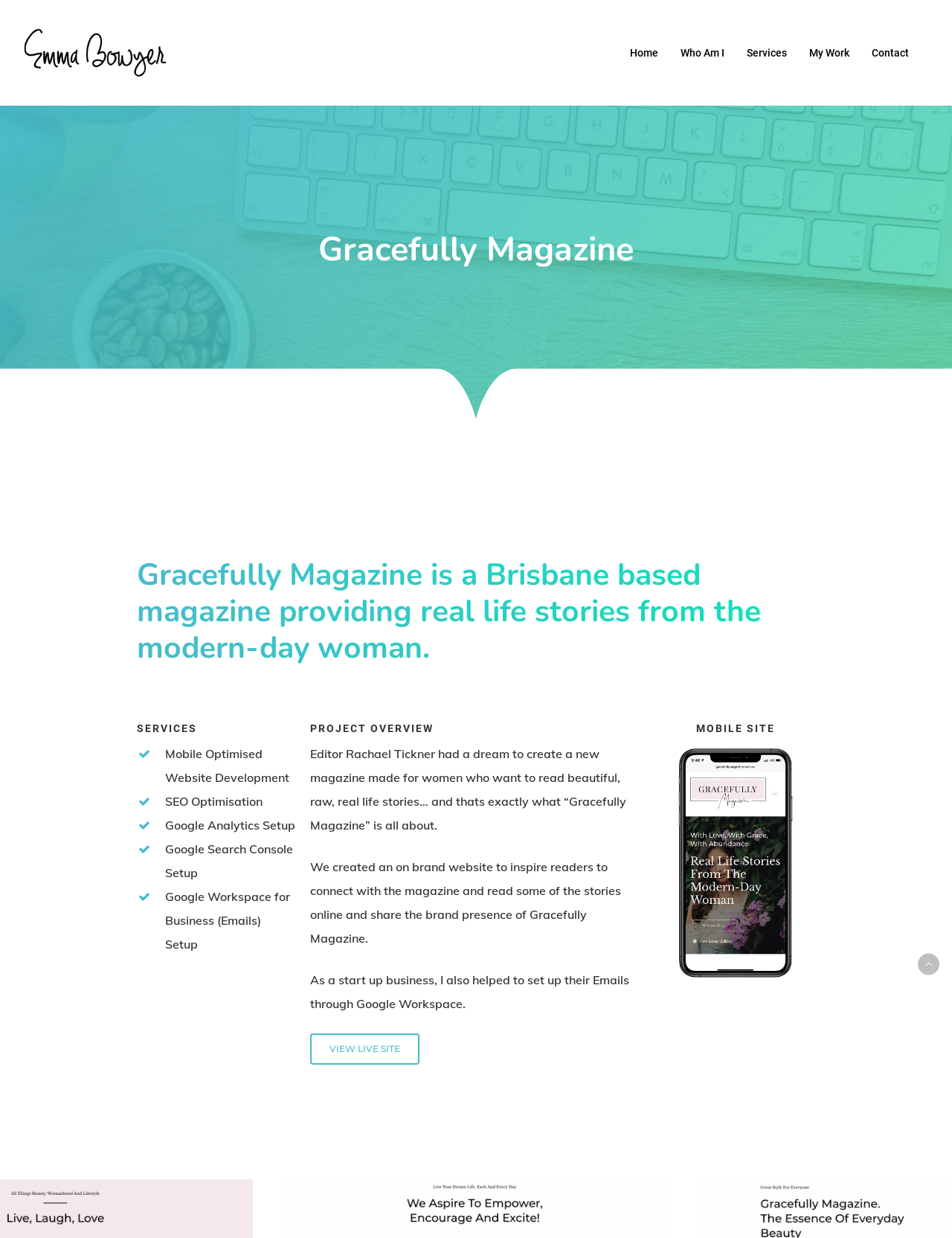Can you find the bounding box coordinates for the element to click on to achieve the instruction: "learn about services"?

[0.784, 0.038, 0.827, 0.047]